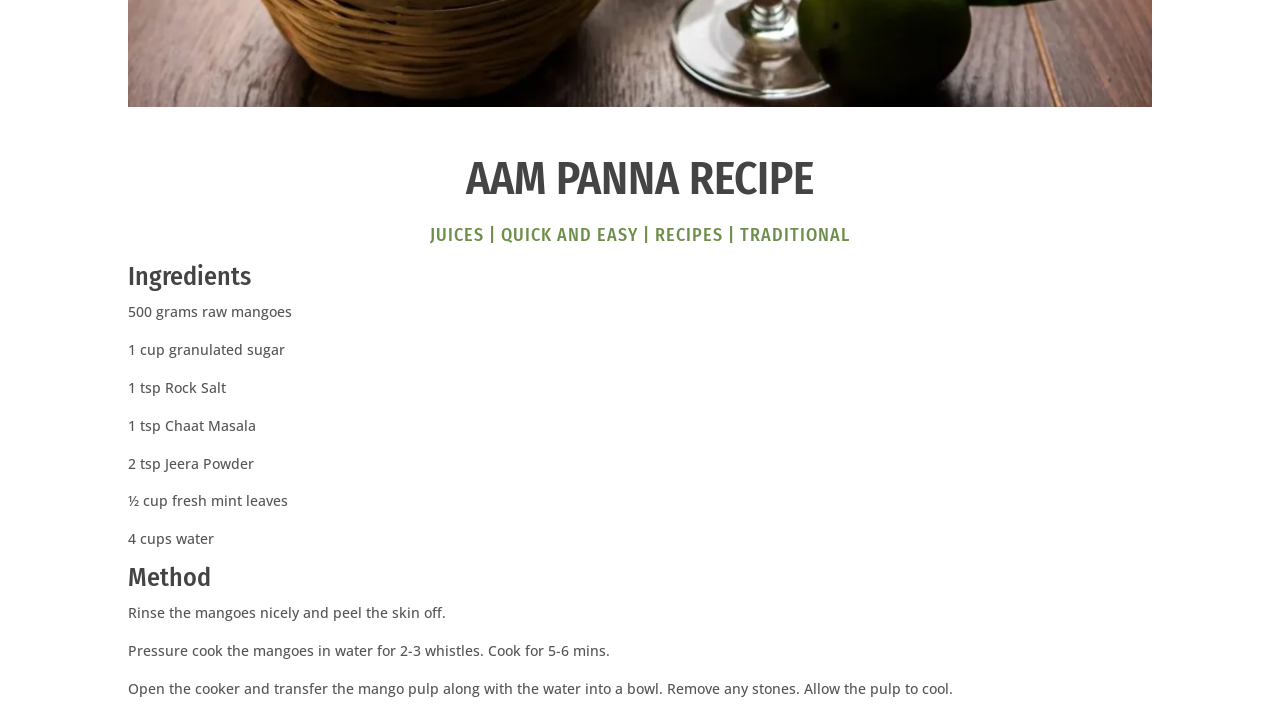Find and provide the bounding box coordinates for the UI element described here: "title="Instagram"". The coordinates should be given as four float numbers between 0 and 1: [left, top, right, bottom].

None